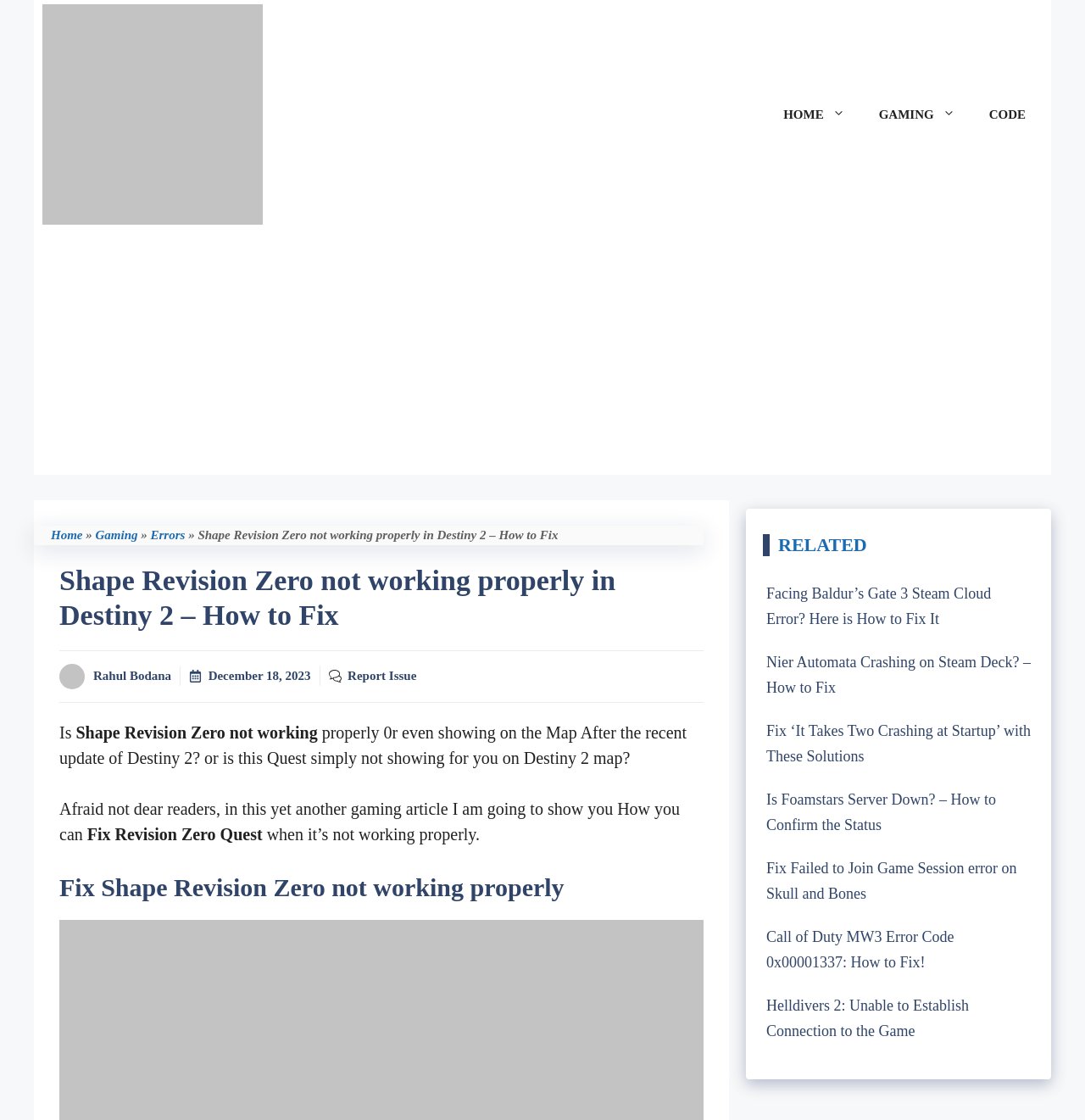Using details from the image, please answer the following question comprehensively:
How many navigation links are present in the top banner section?

The top banner section contains 3 navigation links: 'HOME', 'GAMING', and 'CODE', which allow users to navigate to different sections of the website.